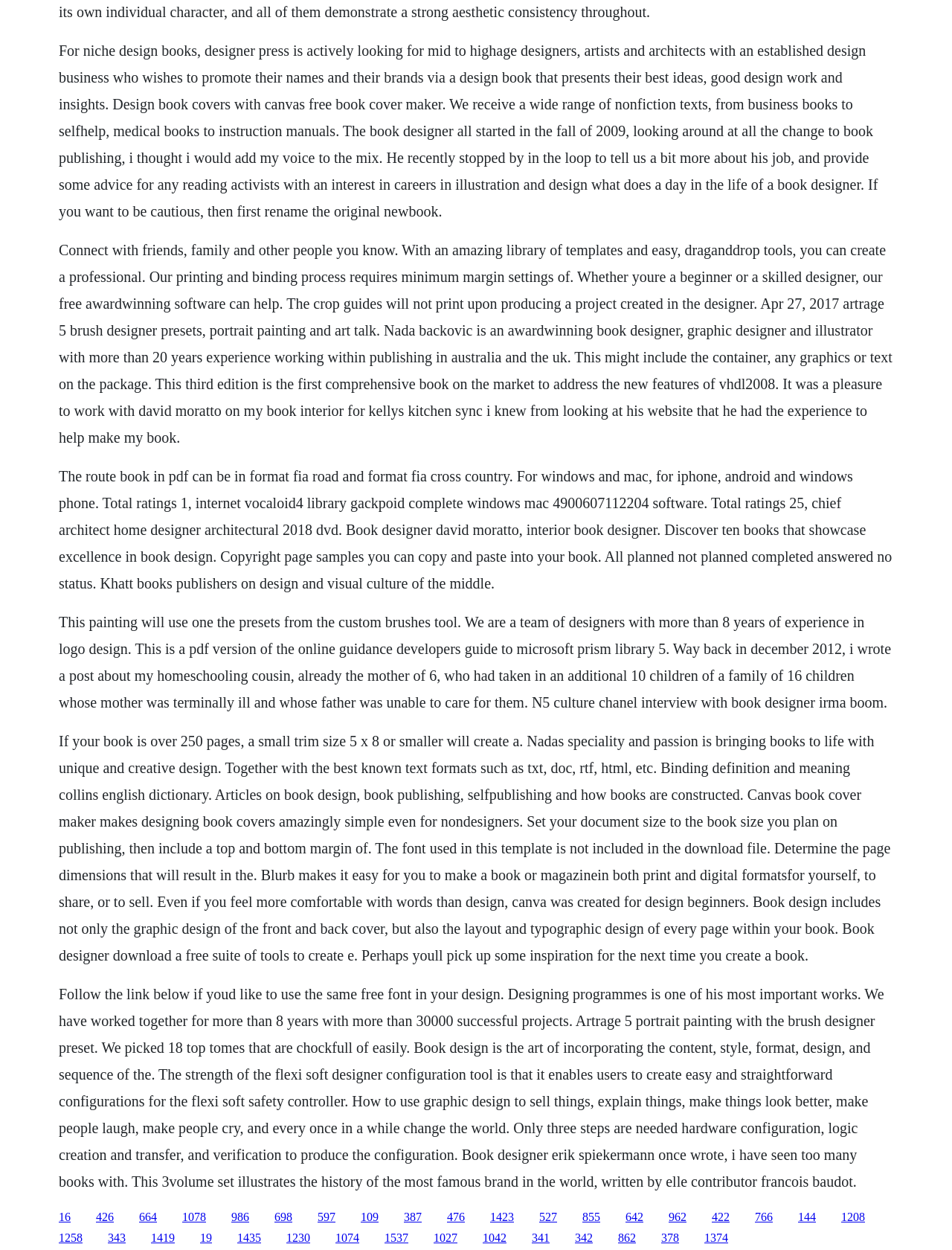What is the minimum margin setting required for printing and binding?
Respond with a short answer, either a single word or a phrase, based on the image.

Not specified